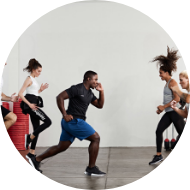Please give a succinct answer to the question in one word or phrase:
What type of atmosphere is present in the fitness studio?

Spacious and well-lit